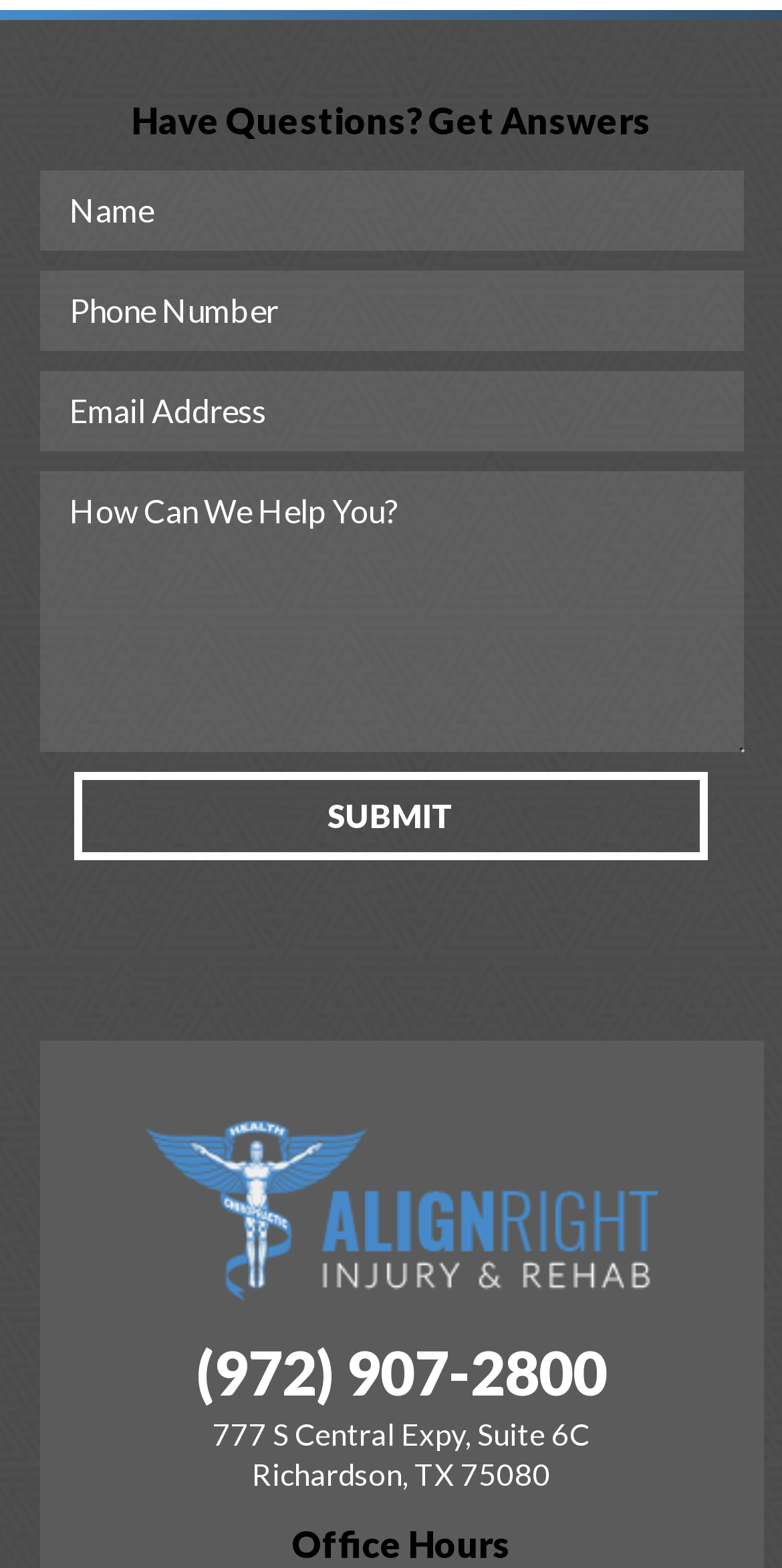Please find the bounding box coordinates (top-left x, top-left y, bottom-right x, bottom-right y) in the screenshot for the UI element described as follows: Submit

[0.095, 0.492, 0.905, 0.548]